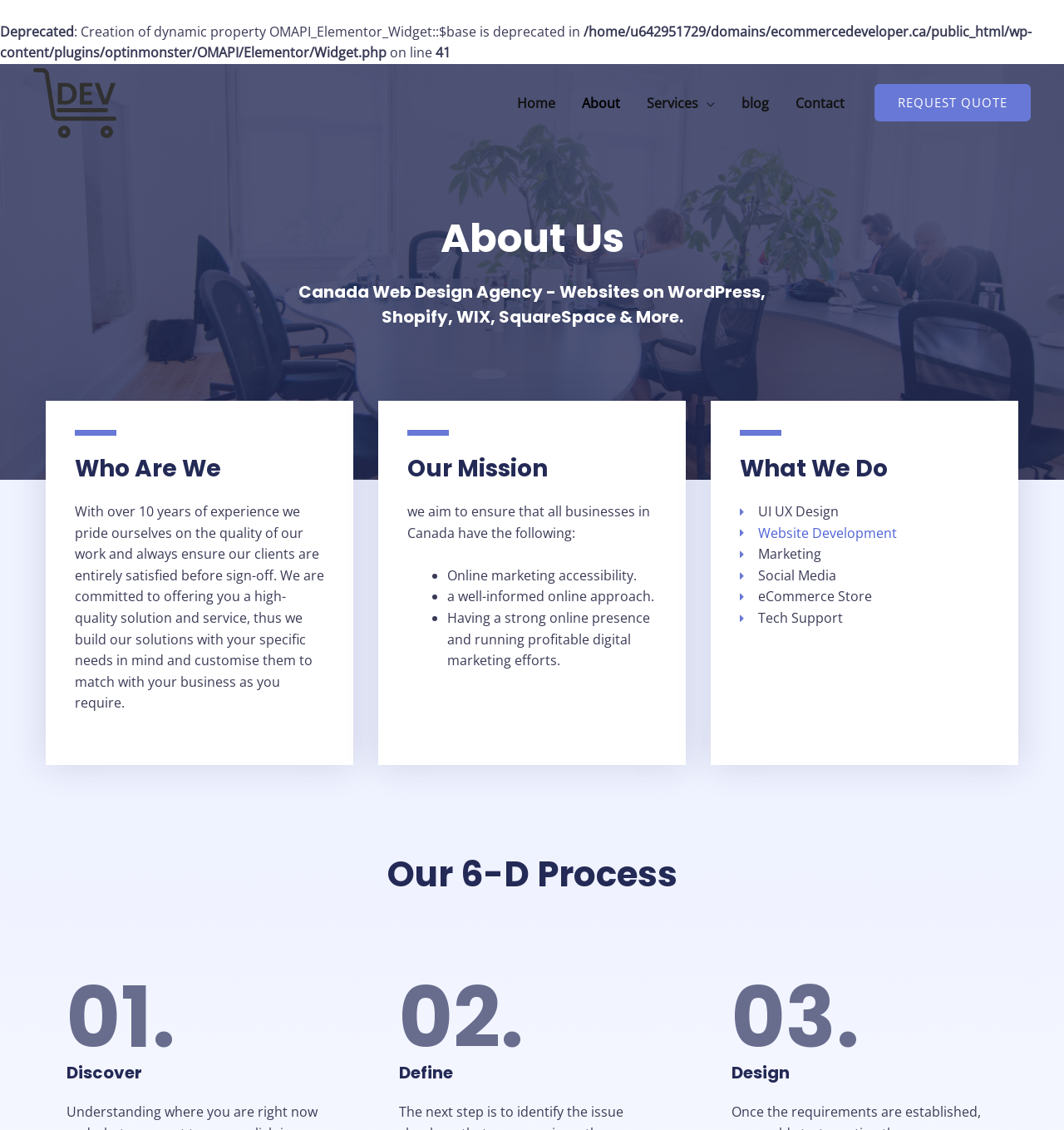Locate the bounding box coordinates of the element to click to perform the following action: 'Click on 'Website Development' link'. The coordinates should be given as four float values between 0 and 1, in the form of [left, top, right, bottom].

[0.695, 0.463, 0.93, 0.481]